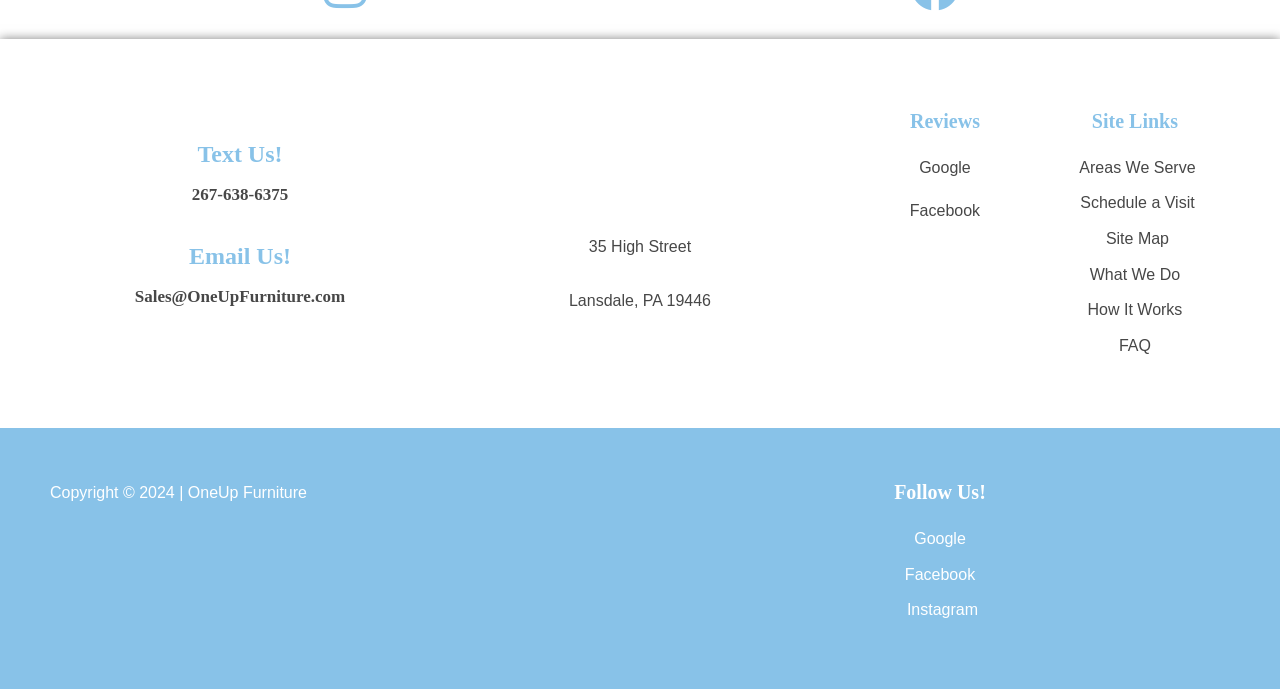Please locate the bounding box coordinates of the element that should be clicked to achieve the given instruction: "Schedule a visit".

[0.82, 0.276, 0.953, 0.313]